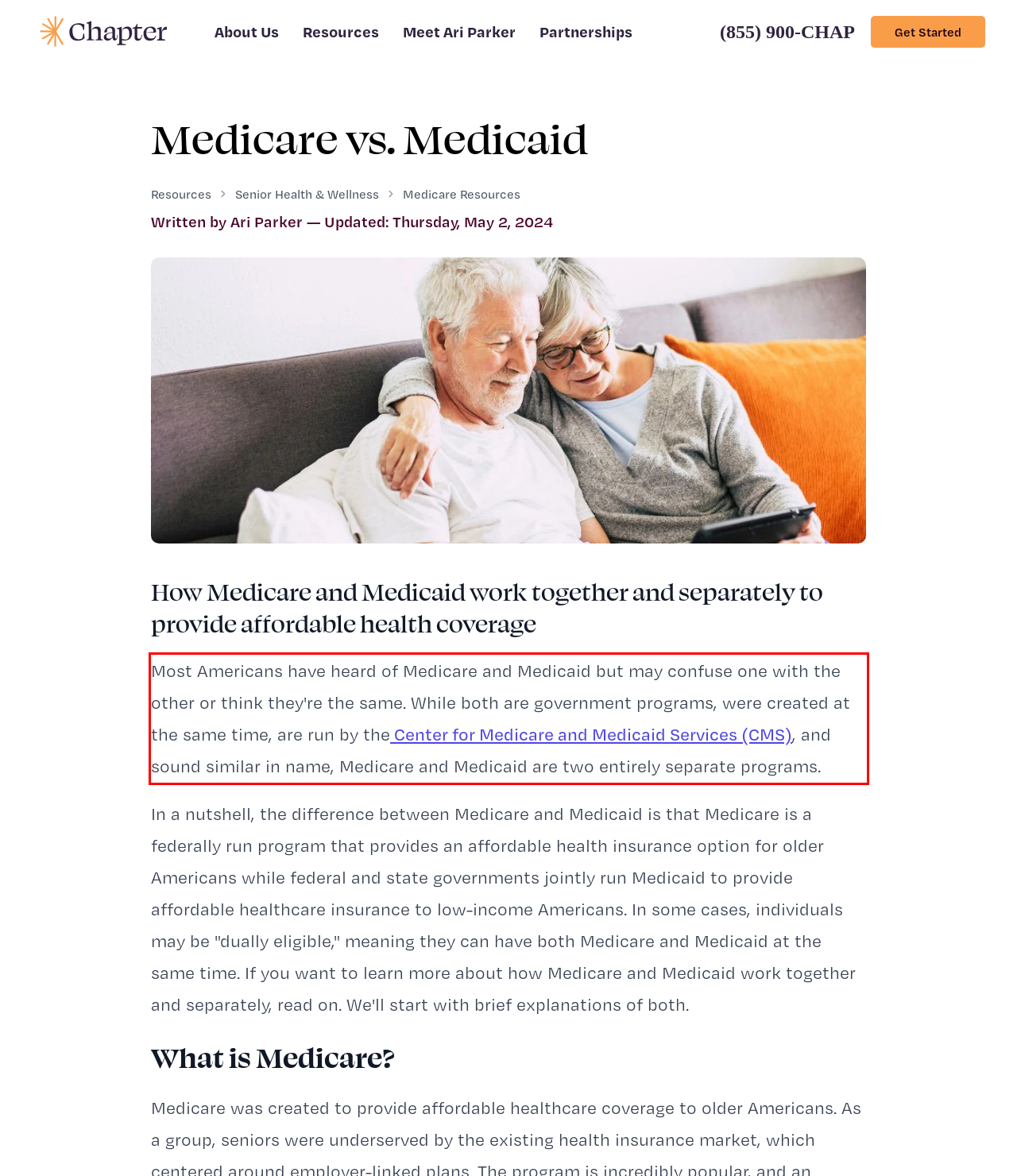You are provided with a screenshot of a webpage featuring a red rectangle bounding box. Extract the text content within this red bounding box using OCR.

Most Americans have heard of Medicare and Medicaid but may confuse one with the other or think they're the same. While both are government programs, were created at the same time, are run by the Center for Medicare and Medicaid Services (CMS), and sound similar in name, Medicare and Medicaid are two entirely separate programs.